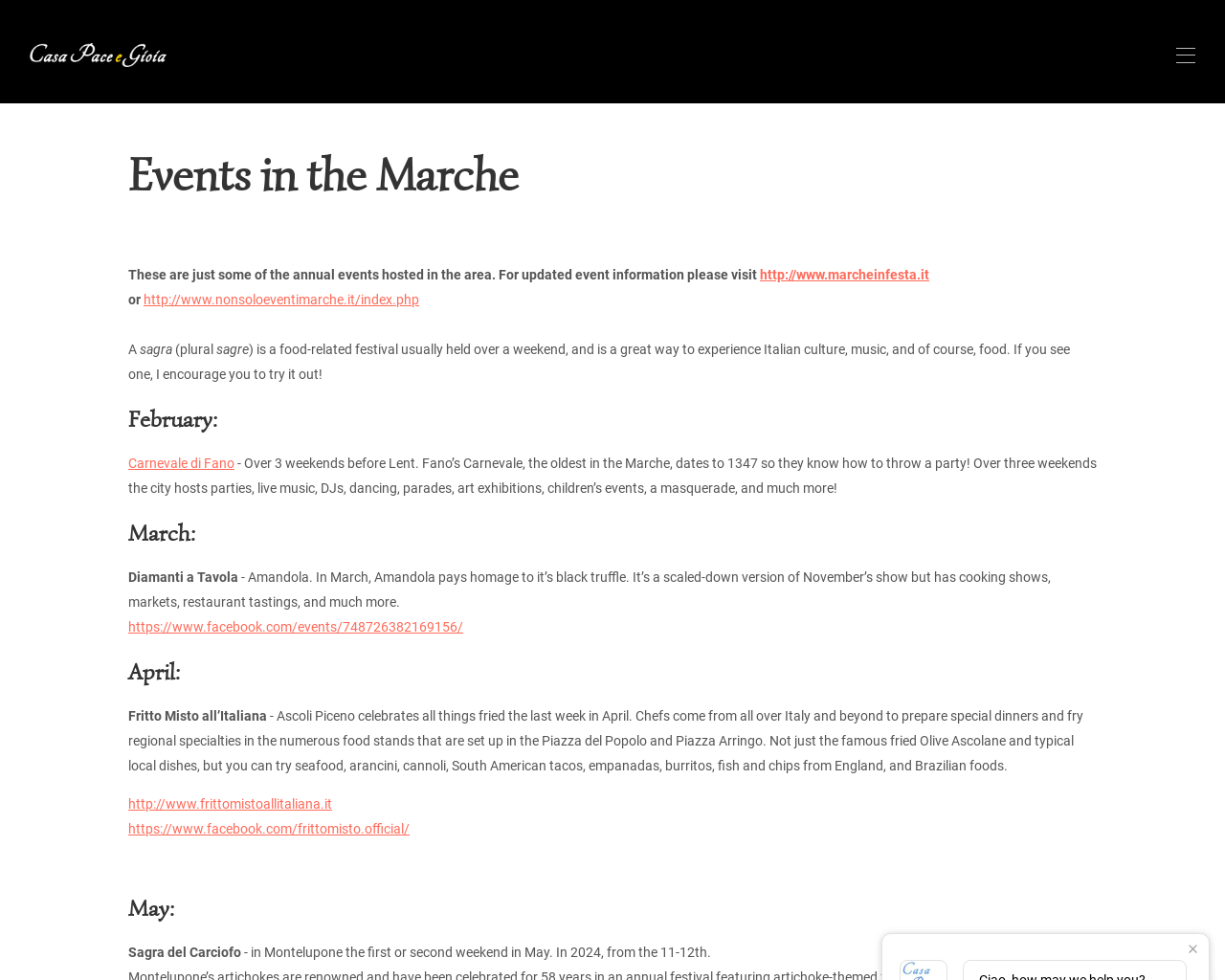Determine the bounding box of the UI component based on this description: "Carnevale di Fano". The bounding box coordinates should be four float values between 0 and 1, i.e., [left, top, right, bottom].

[0.105, 0.464, 0.191, 0.48]